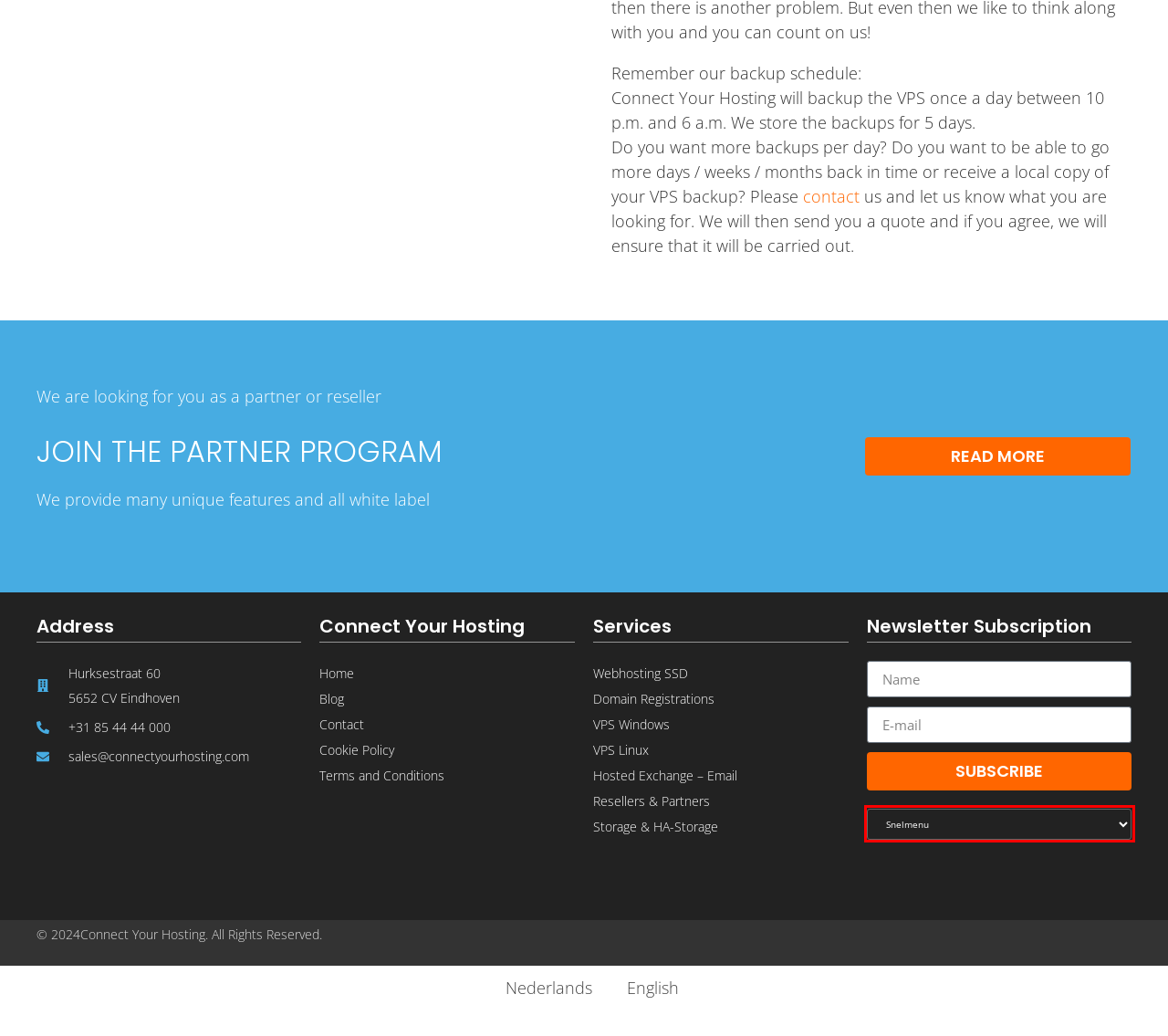Within the provided webpage screenshot, find the red rectangle bounding box and perform OCR to obtain the text content.

Snelmenu cPanel licentie Directadmin licentie Plesk control panel goedkoop Plesk licentie Snelle SSD VPS Linux VPS hosting goedkoop VPS Linux besturingssysteem Windows VPS goedkoop